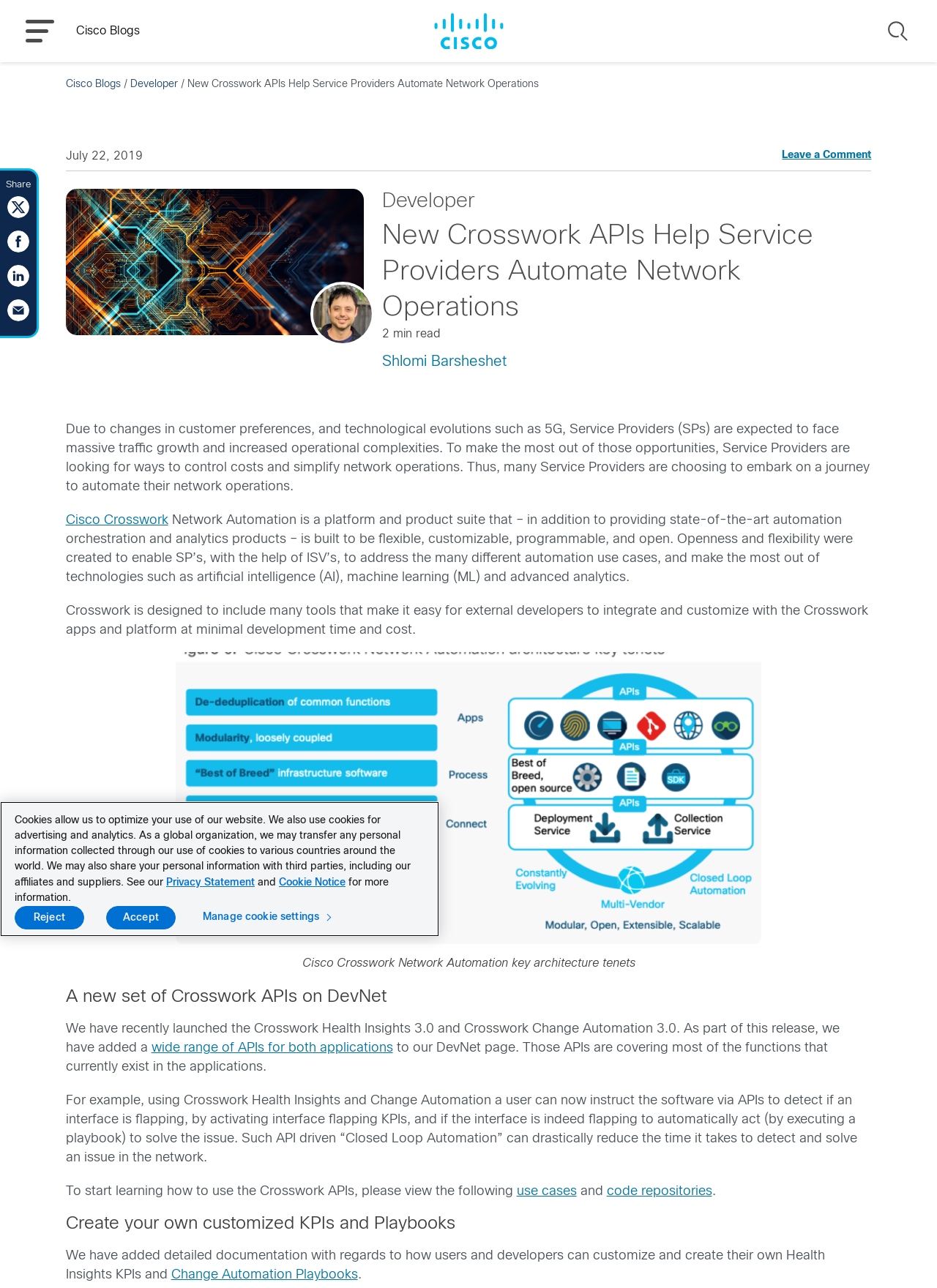Could you highlight the region that needs to be clicked to execute the instruction: "Go to the 'Developer' page"?

[0.139, 0.062, 0.19, 0.069]